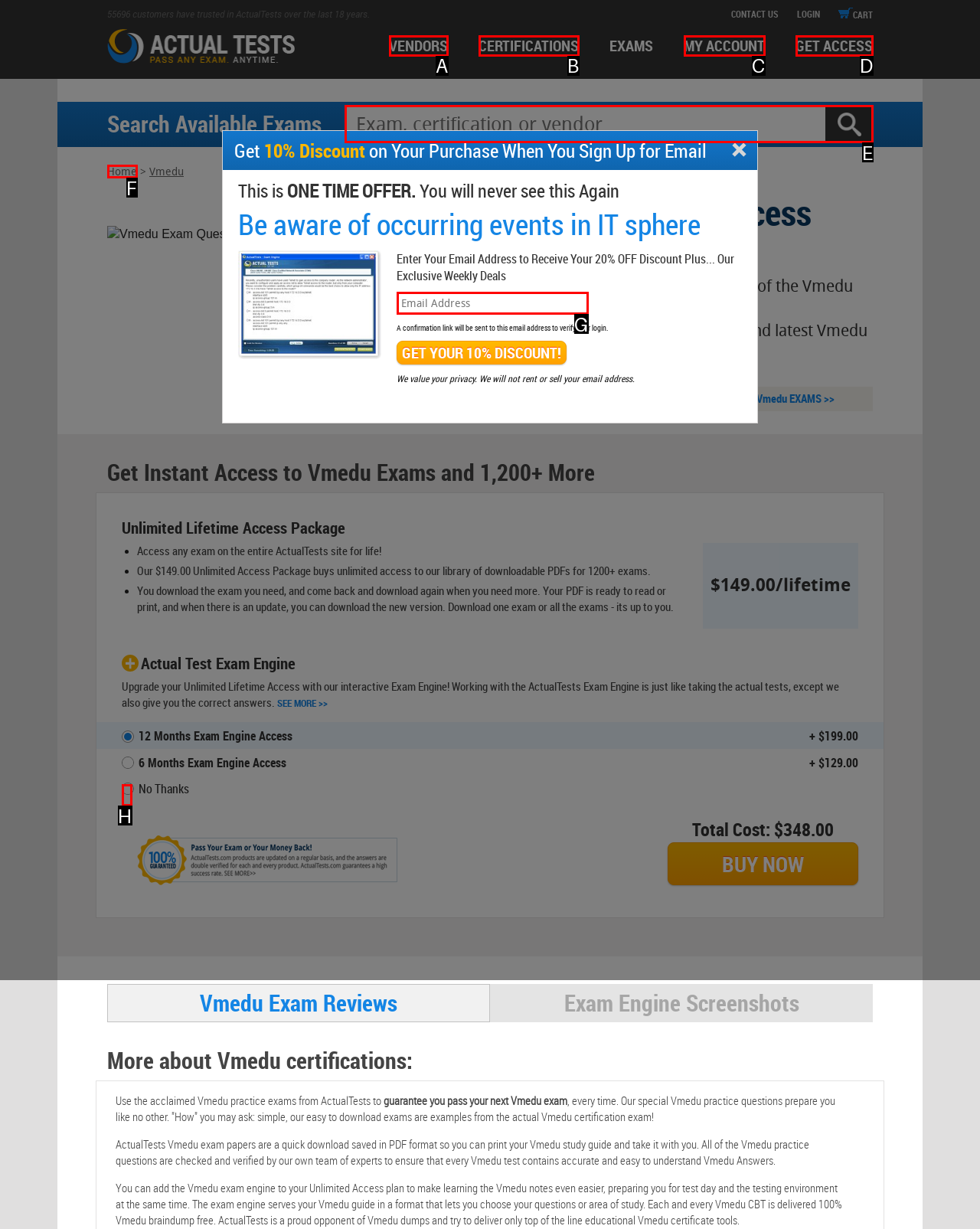Select the proper HTML element to perform the given task: Enter your email address to receive a discount Answer with the corresponding letter from the provided choices.

G